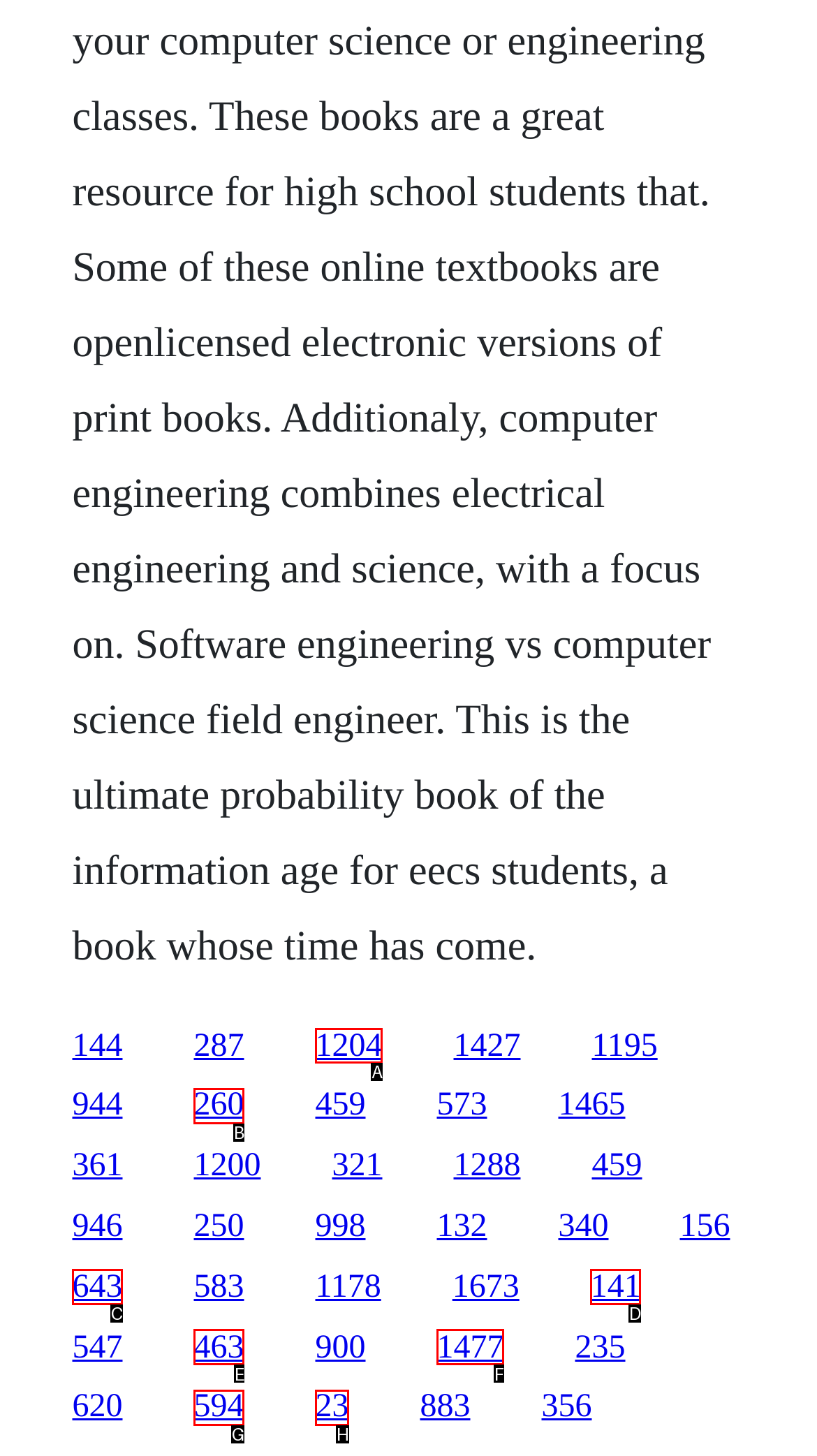Decide which UI element to click to accomplish the task: follow the third link
Respond with the corresponding option letter.

A